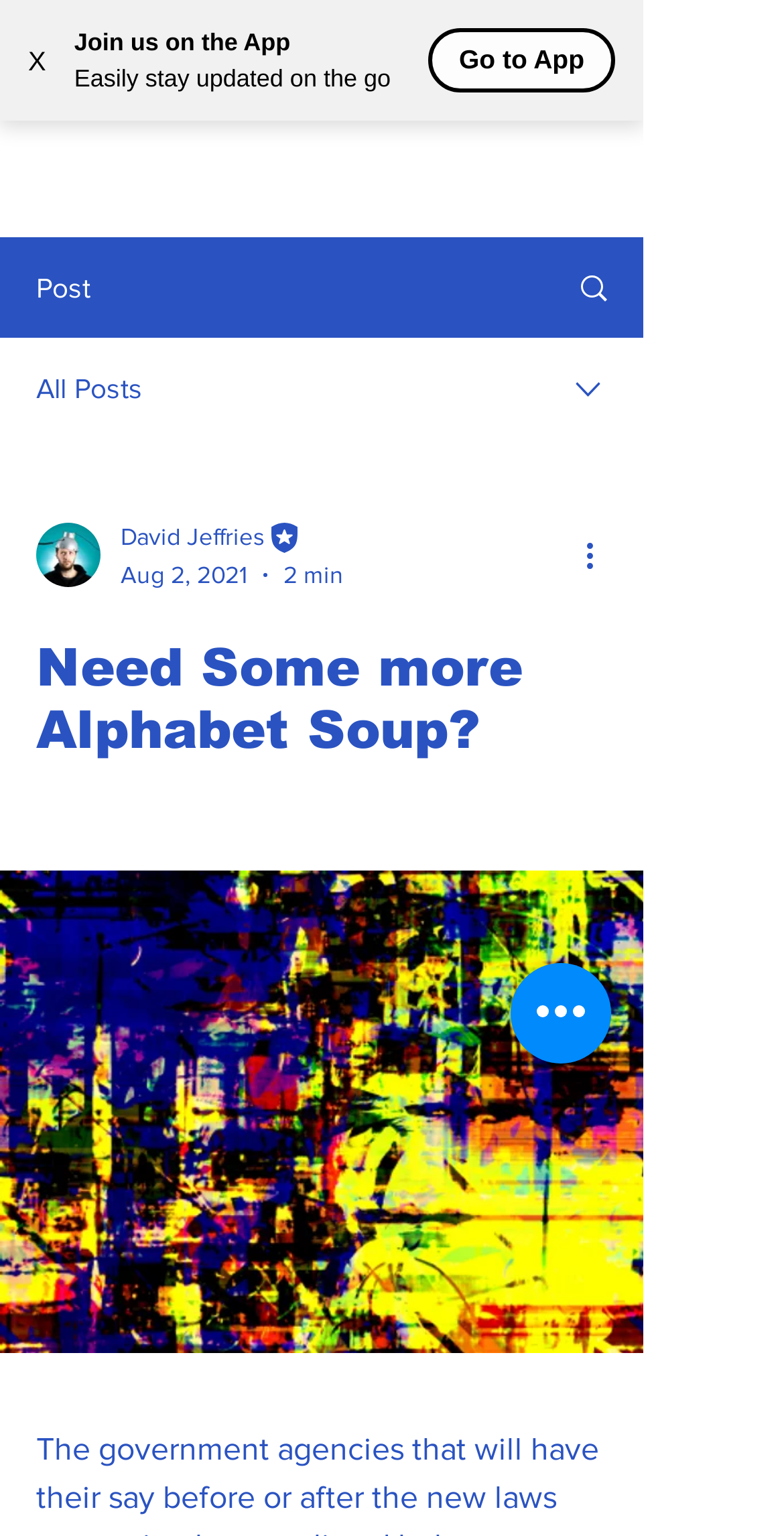Detail the webpage's structure and highlights in your description.

The webpage appears to be a blog or news article page. At the top left corner, there is a button labeled "X" and a static text "Join us on the App" followed by a brief description "Easily stay updated on the go". Next to it, there is a "Go to App" button. 

On the top center, there is a link labeled "BLOCKCHAiN". To the right of it, there is a button "Open navigation menu" which, when clicked, opens a dialog with several options. These options include "Post", "All Posts", and a combobox with a writer's picture and name "David Jeffries" who is an "Editor". The combobox also displays the date "Aug 2, 2021" and the time it takes to read the article, "2 min". 

Below the combobox, there is a button "More actions" with an image. The main content of the page is headed by "Need Some more Alphabet Soup?" which is also the title of the webpage. The article's content is not explicitly described in the accessibility tree, but it is likely to be a discussion about government agencies and their roles in implementing new laws, as hinted by the meta description.

At the bottom right corner, there is a button labeled "Quick actions".